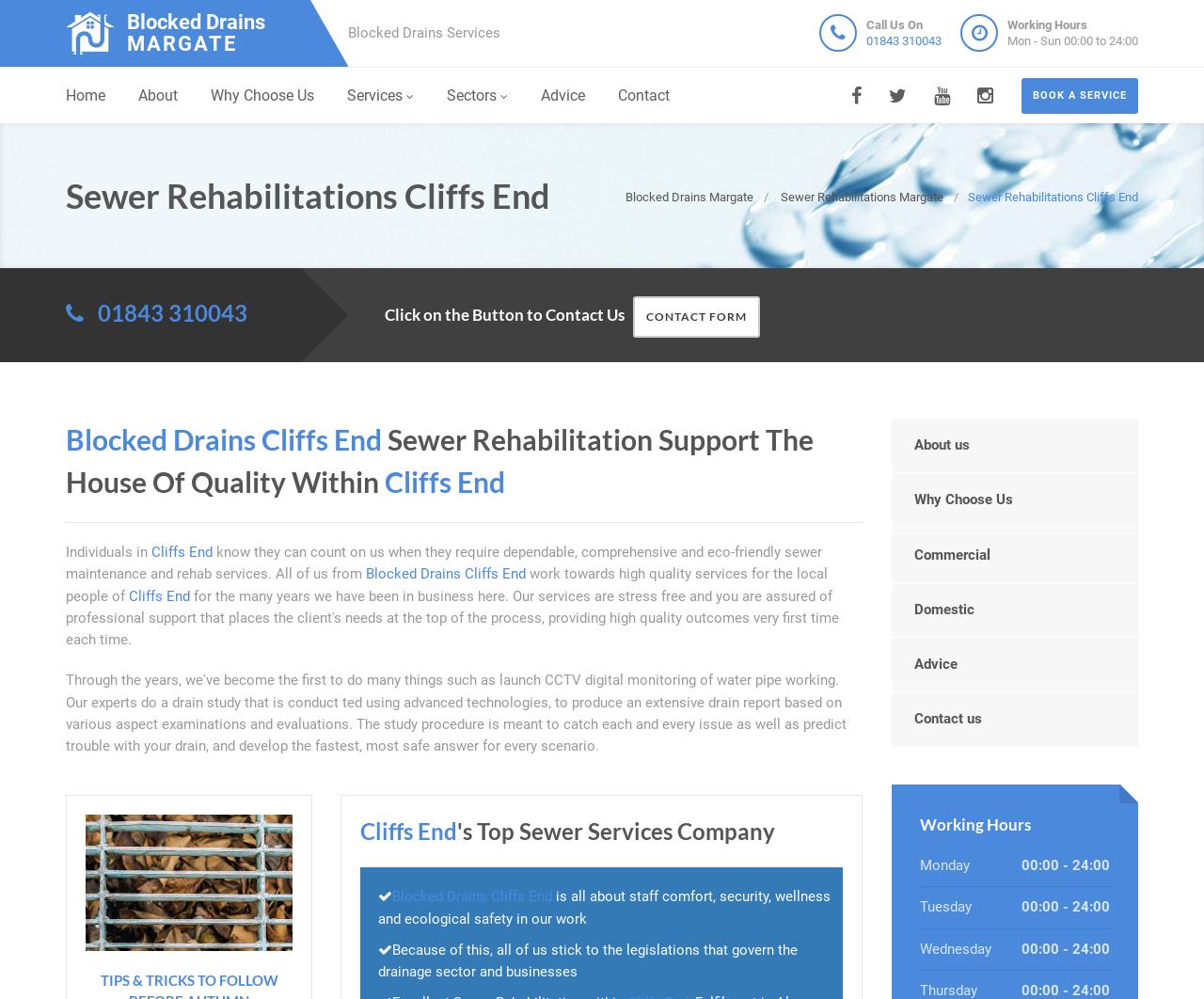Provide a thorough description of this webpage.

This webpage is about Blocked Drains Cliffs End, a sewer rehabilitation service provider. At the top left corner, there is a logo of Blocked Drains Margate, accompanied by a link to the company's homepage. Next to the logo, there is a heading that reads "Sewer Rehabilitations Cliffs End | Blocked Drains Margate". 

Below the logo, there are two tables, one on the left and one on the right. The left table contains a phone number, "01843 310043", with a "Call Us On" label above it. The right table displays the working hours, "Mon - Sun 00:00 to 24:00". 

On the top right corner, there is a "BOOK A SERVICE" button. Below it, there are five social media links, represented by icons. 

The main navigation menu is located below the logo, with links to "Home", "About", "Why Choose Us", "Services", "Sectors", "Advice", and "Contact". 

The main content of the webpage starts with a heading that reads "Sewer Rehabilitations Cliffs End" and a subheading that displays the phone number. Below it, there is a paragraph of text that describes the company's mission and values. 

The webpage also features a section that highlights the company's focus on staff comfort, security, wellness, and ecological safety. 

On the right side of the webpage, there are links to "About us", "Why Choose Us", "Commercial", "Domestic", "Advice", and "Contact us". Below these links, there is a table that displays the working hours for each day of the week. 

At the bottom of the webpage, there is a footer section that contains a copyright notice and a link to the company's homepage.